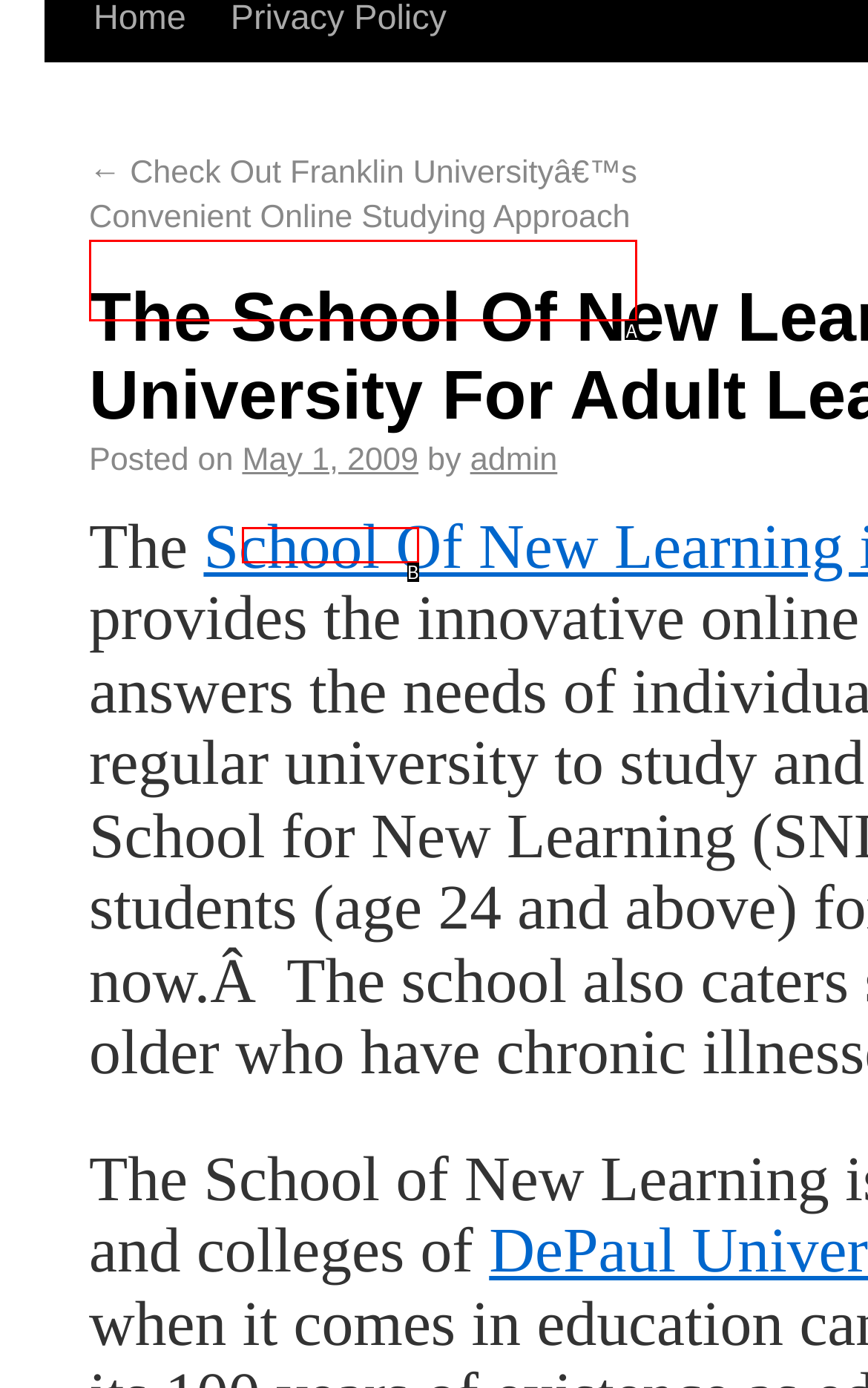Select the option that fits this description: Home
Answer with the corresponding letter directly.

None